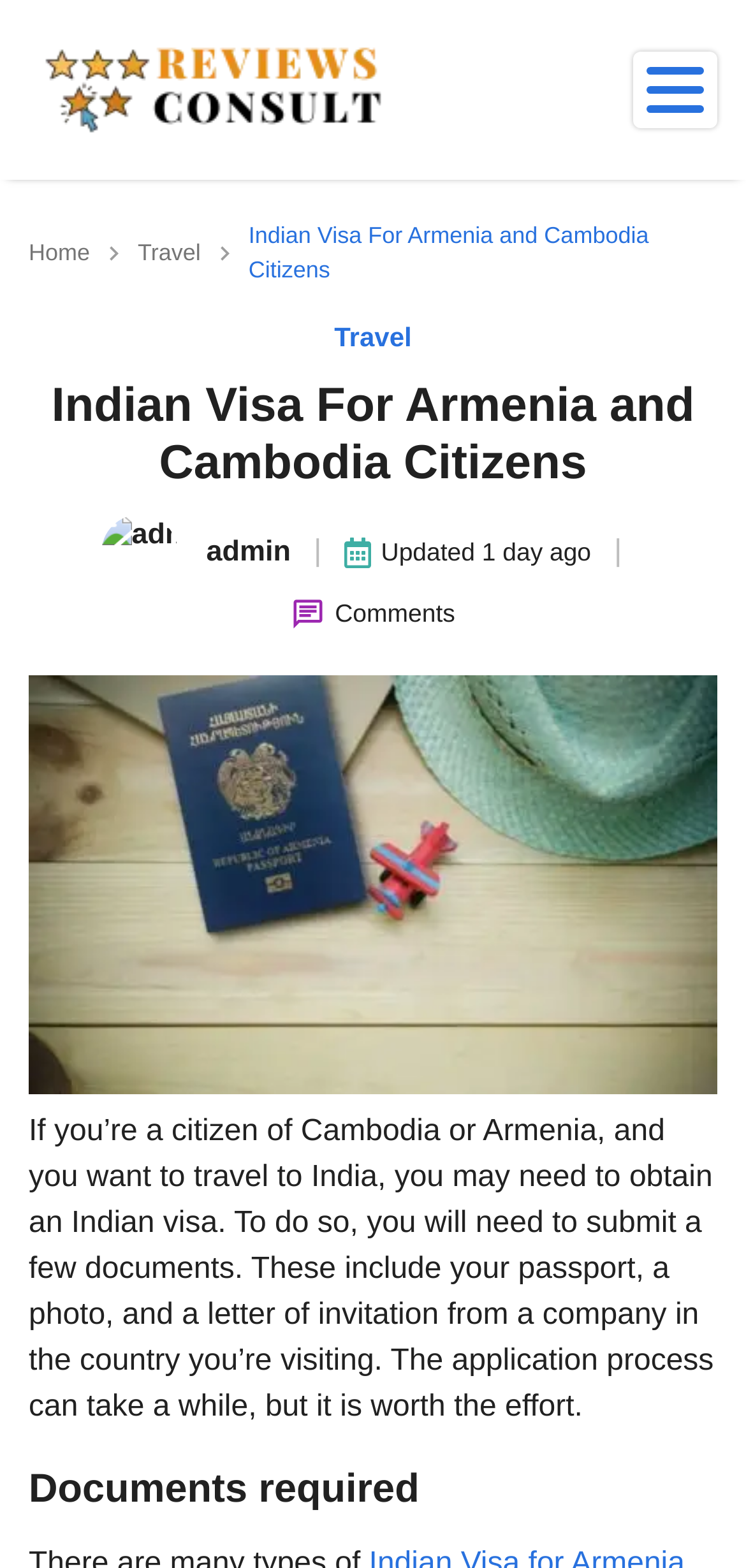How long does the application process take?
Please elaborate on the answer to the question with detailed information.

The webpage mentions that the application process can take a while, but it does not provide a specific timeframe. This information is provided in the main content section of the webpage, suggesting that the application process may be time-consuming.